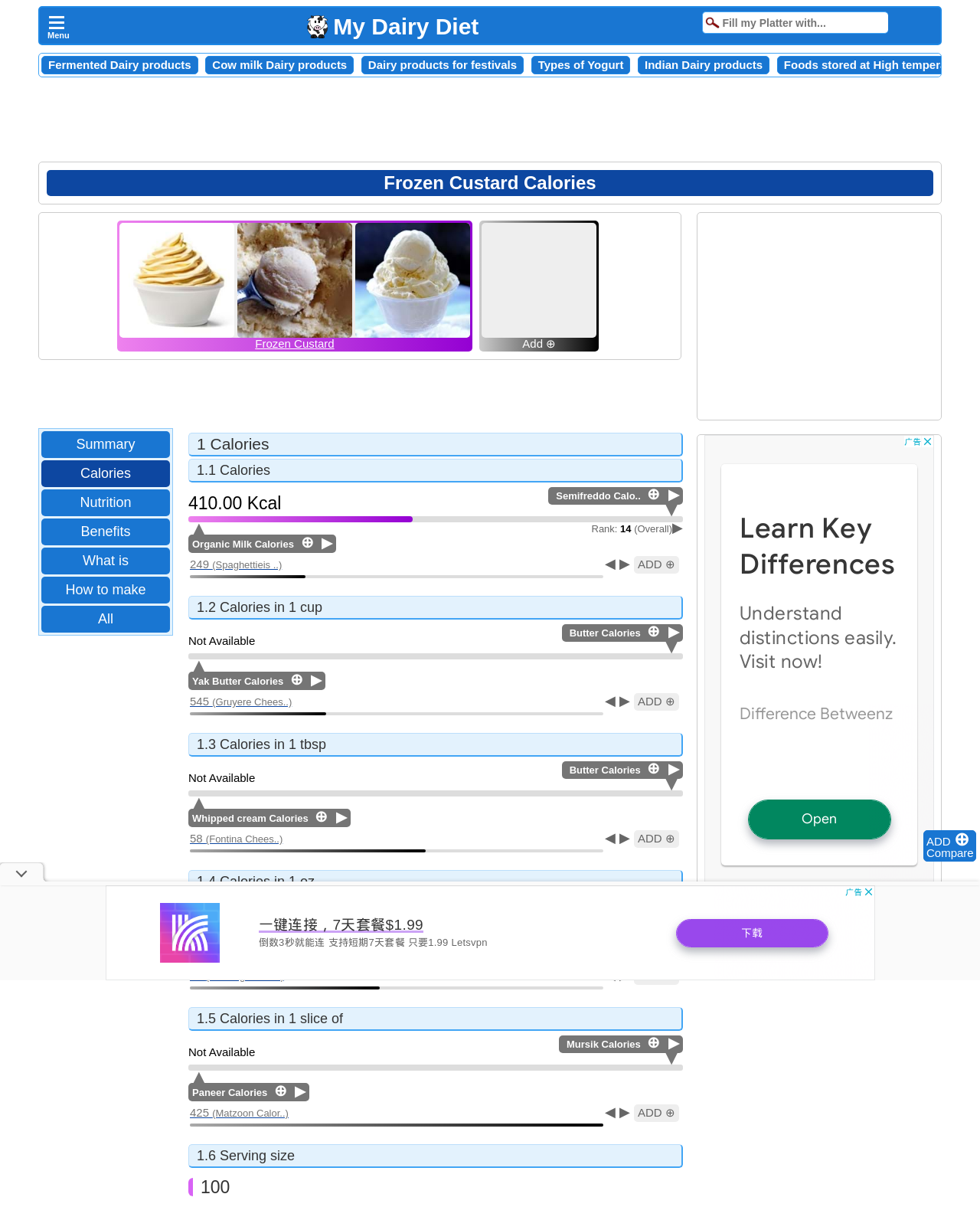Kindly respond to the following question with a single word or a brief phrase: 
What is the rank of Frozen Custard in terms of calories?

14